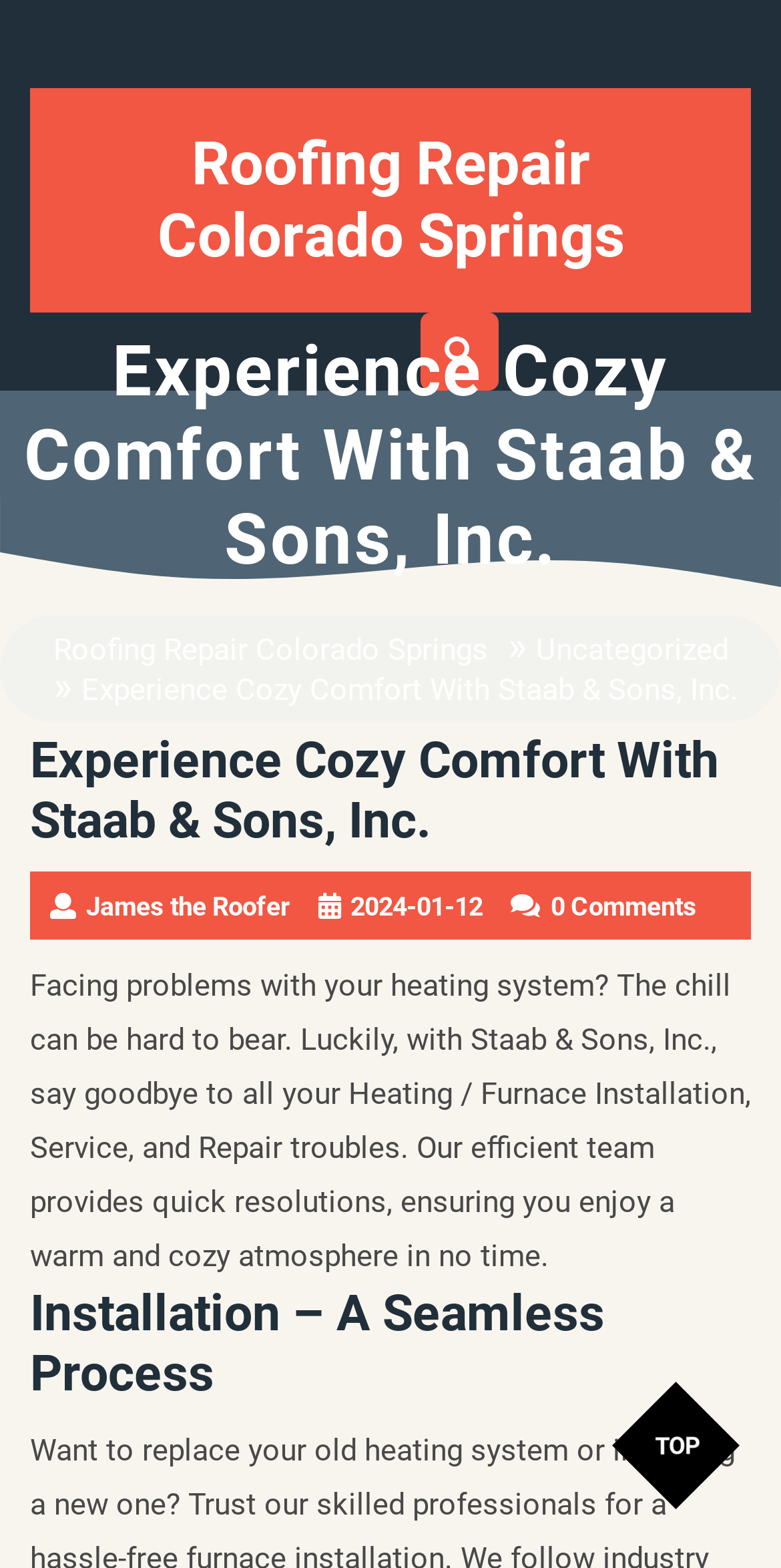Use a single word or phrase to answer the question: What is the topic of the blog post?

Heating / Furnace Installation, Service, and Repair